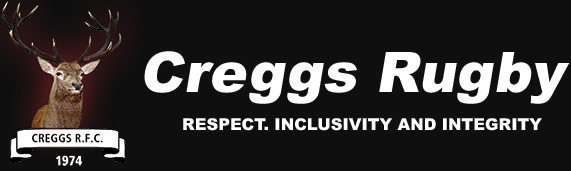What is the founding year of the club?
Look at the image and construct a detailed response to the question.

The emblem includes the founding year, 1974, at the bottom, highlighting the club's legacy and history in the rugby community.